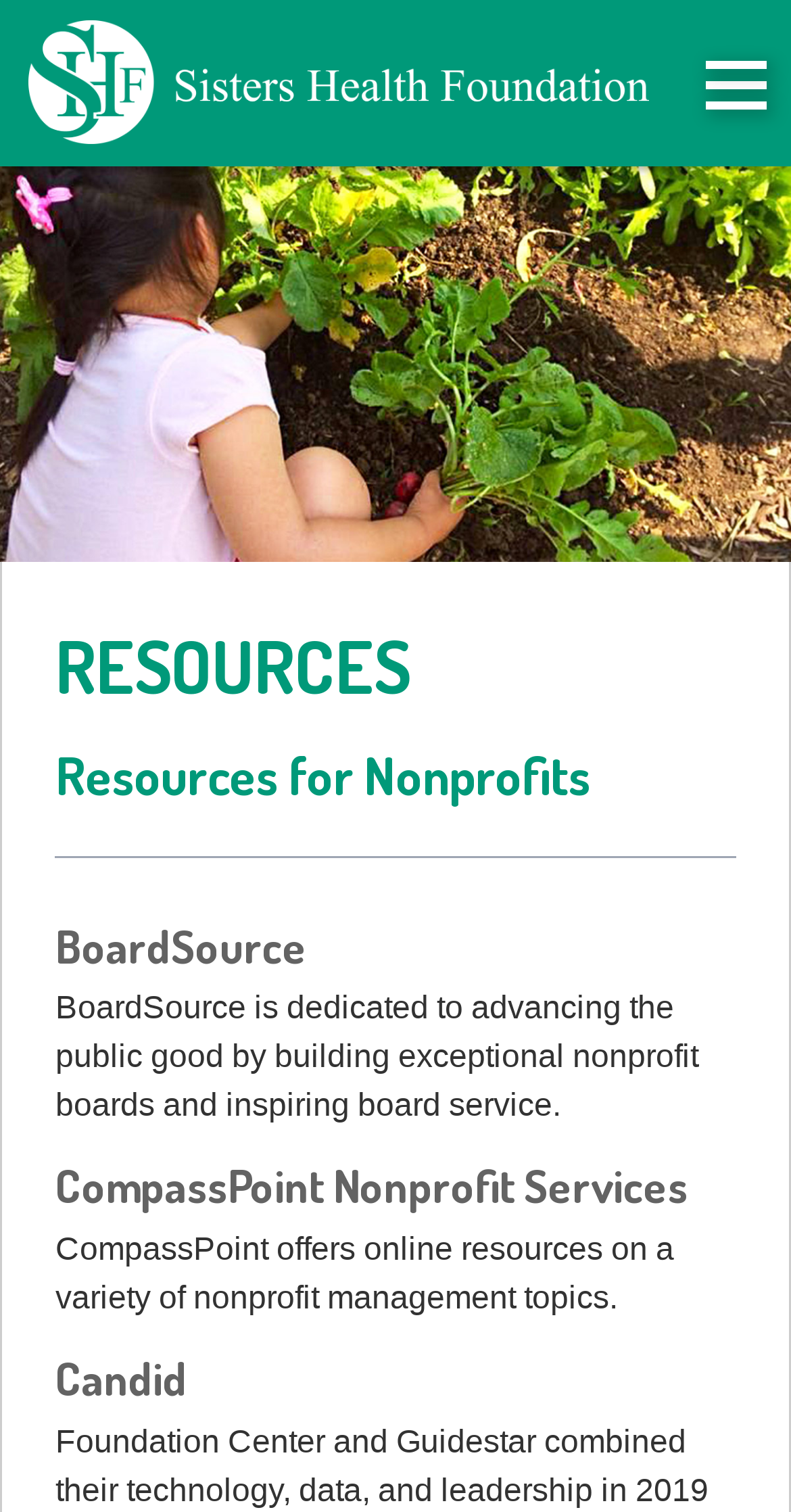What is the vertical order of the resources?
Using the screenshot, give a one-word or short phrase answer.

BoardSource, CompassPoint, Candid